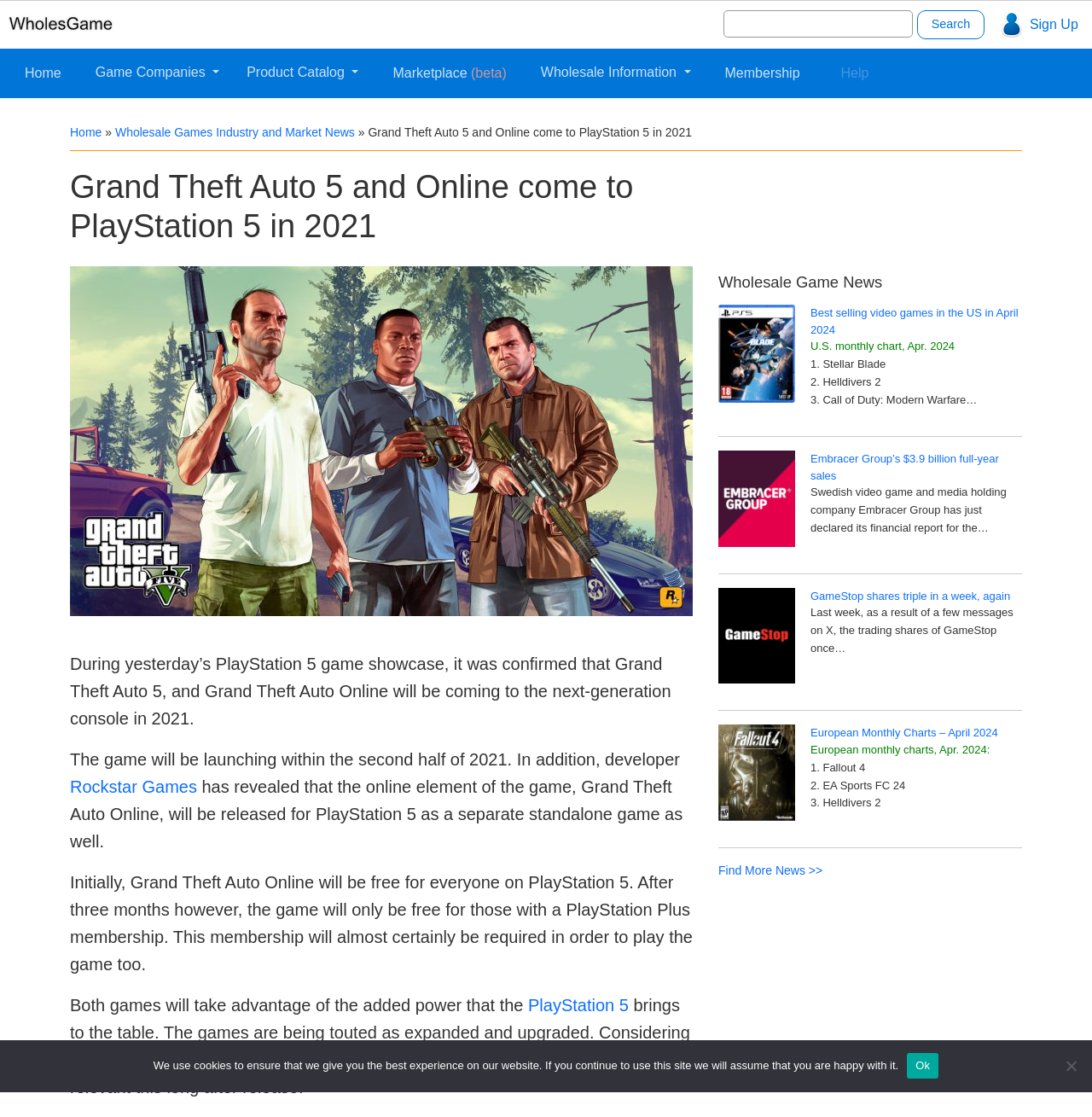What is the membership required for playing Grand Theft Auto Online?
Using the image, give a concise answer in the form of a single word or short phrase.

PlayStation Plus